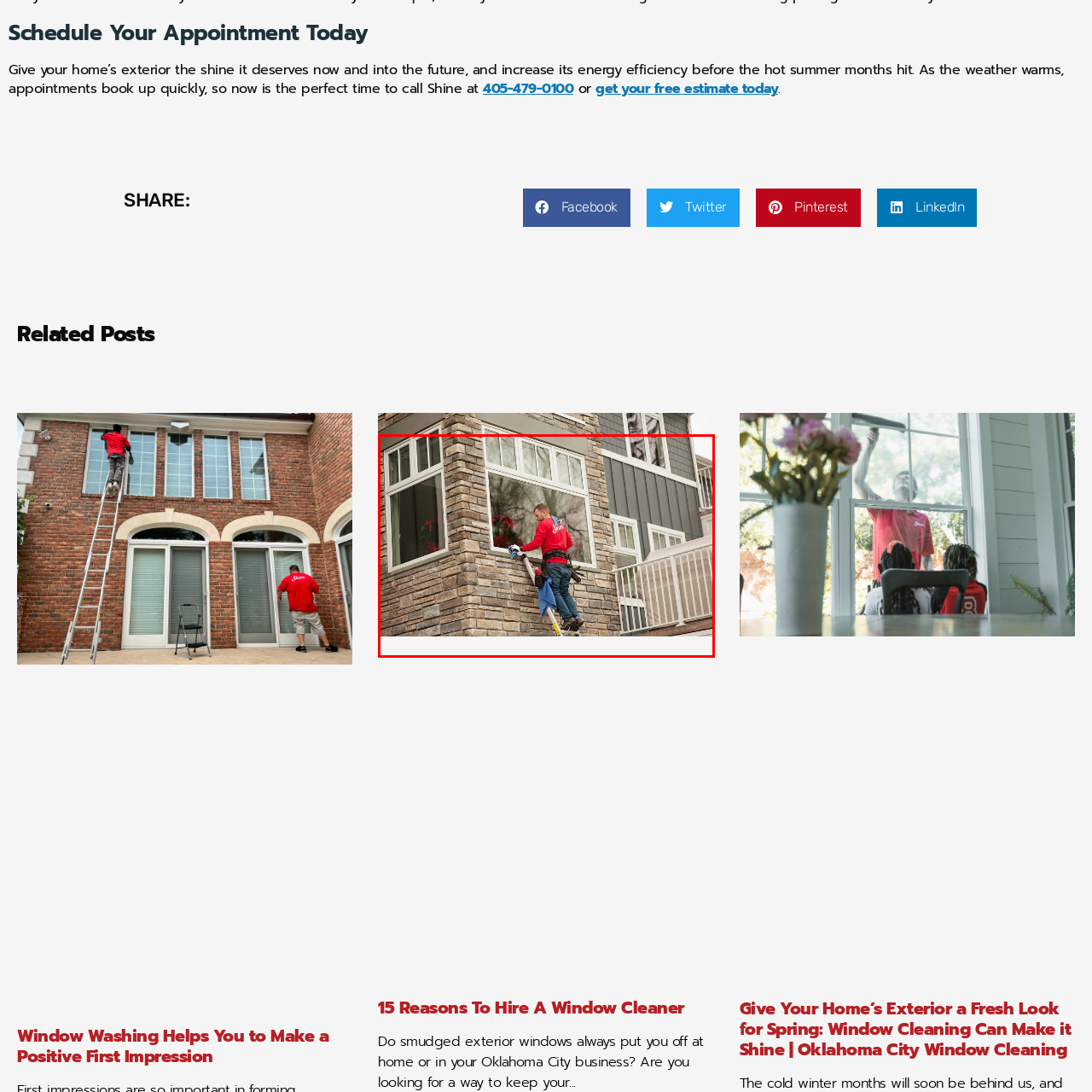What is the purpose of the window cleaning service?
Pay attention to the section of the image highlighted by the red bounding box and provide a comprehensive answer to the question.

The caption highlights the importance of professional window cleaning services, emphasizing that they not only enhance the aesthetic appeal of a home but also ensure that windows remain clear and energy-efficient, especially as the seasons change.